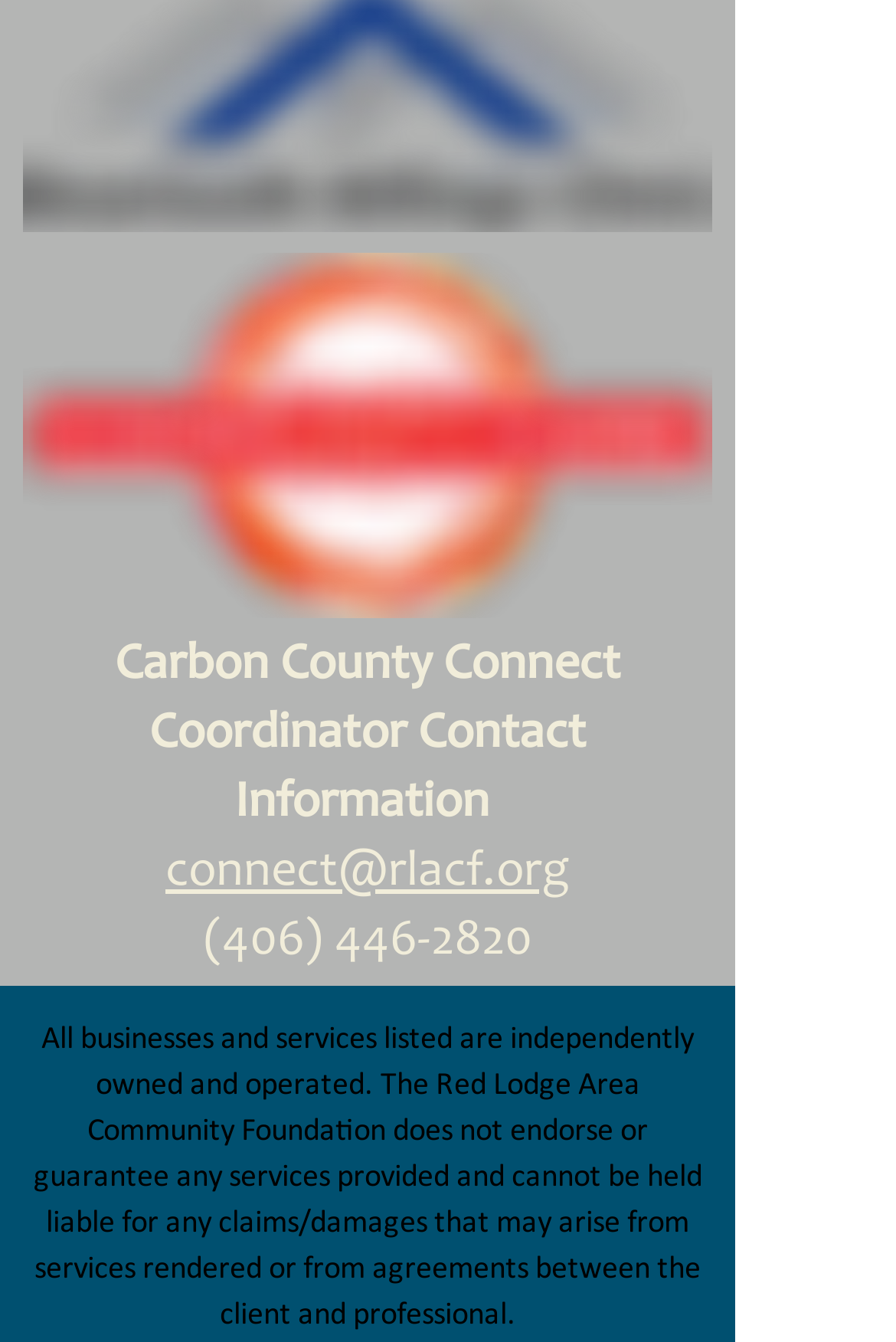Bounding box coordinates are specified in the format (top-left x, top-left y, bottom-right x, bottom-right y). All values are floating point numbers bounded between 0 and 1. Please provide the bounding box coordinate of the region this sentence describes: (406) 446-2820

[0.227, 0.683, 0.594, 0.721]